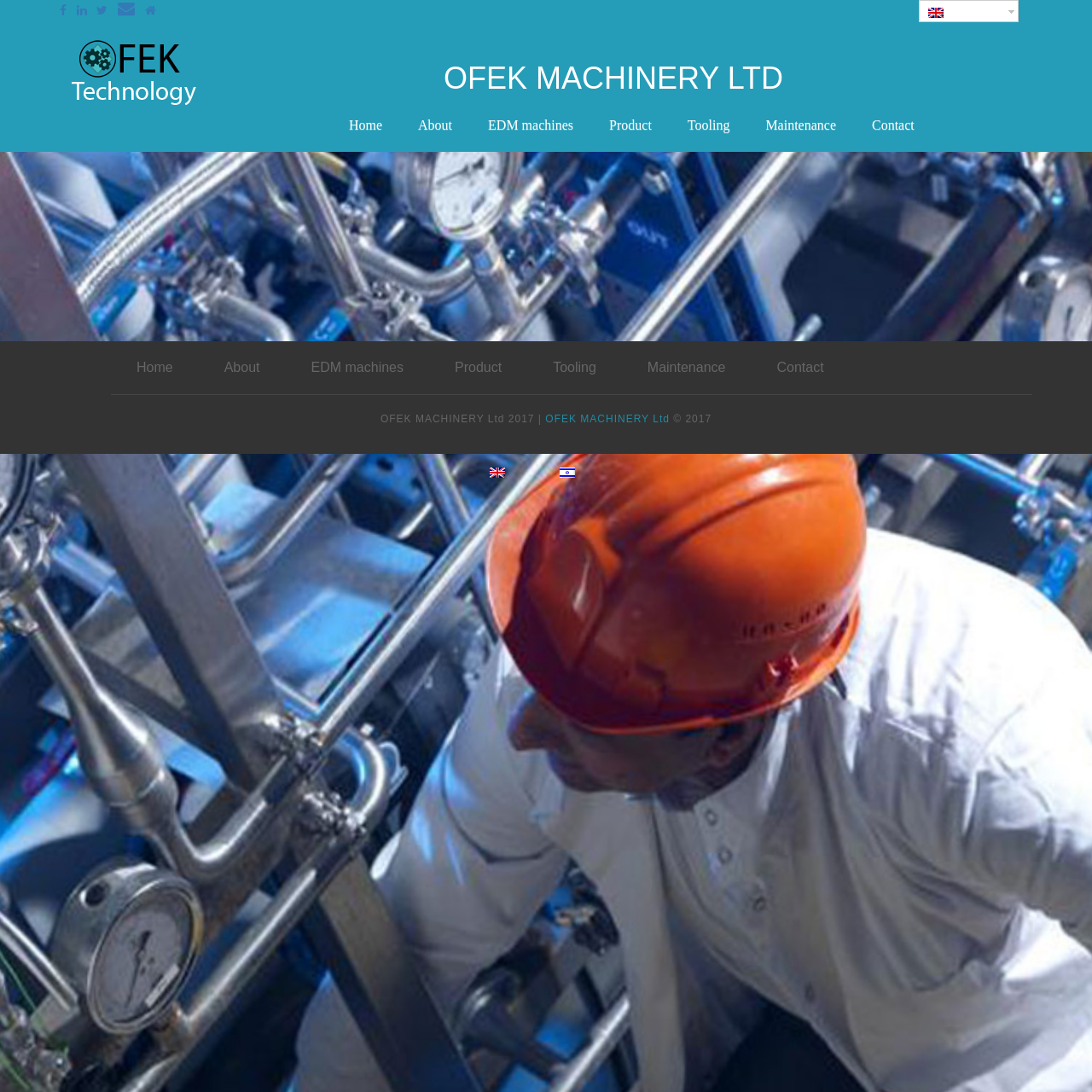What is the language of the webpage?
Using the information presented in the image, please offer a detailed response to the question.

The language of the webpage can be determined by the presence of the link 'en English' at the top right corner of the webpage, which suggests that the webpage is in English.